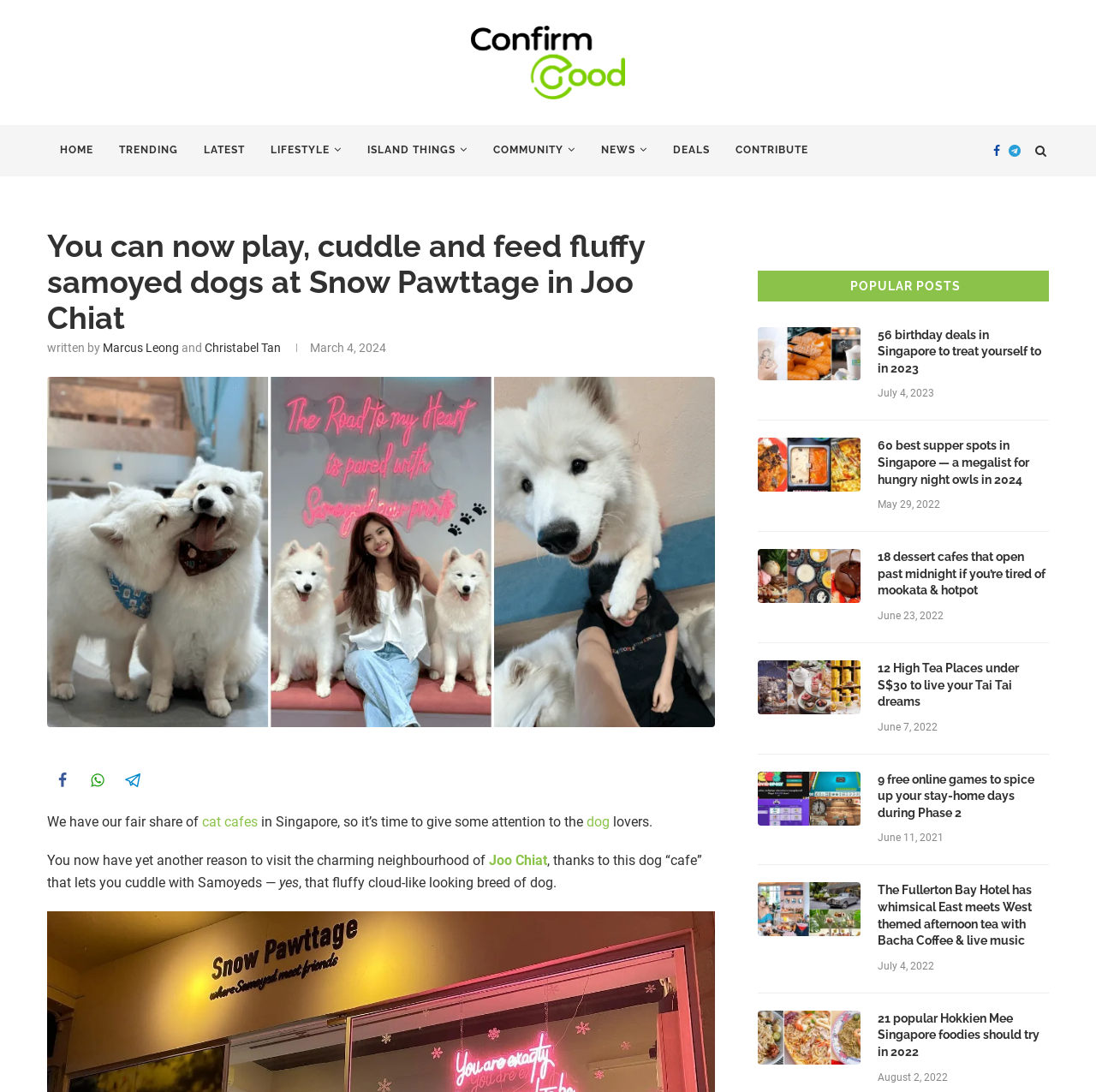Offer a detailed explanation of the webpage layout and contents.

This webpage is about Snow Pawttage, a dog cafe in Joo Chiat where visitors can cuddle, feed, and play with fluffy Samoyed dogs. At the top of the page, there is a navigation menu with links to various sections, including HOME, TRENDING, LATEST, LIFESTYLE, ISLAND THINGS, COMMUNITY, NEWS, DEALS, and CONTRIBUTE. 

Below the navigation menu, there is a heading that introduces Snow Pawttage, followed by a brief description of the dog cafe. The description is accompanied by the names of the authors, Marcus Leong and Christabel Tan, and the date of publication, March 4, 2024.

The main content of the page is divided into two sections. The left section contains the main article about Snow Pawttage, which describes the dog cafe and its features. The article is written in a casual tone and includes several links to related topics, such as cat cafes and dog breeds.

The right section of the page is dedicated to popular posts, which are listed in a vertical column. Each popular post is represented by a link with a heading and a publication date. The posts are related to various topics, including birthday deals, supper spots, dessert cafes, and online games. There are nine popular posts in total, each with a heading and a publication date ranging from June 11, 2021, to August 2, 2022.

At the bottom of the page, there is a complementary section that takes up the entire width of the page. This section appears to be a continuation of the popular posts section, but it is not clear what its purpose is.